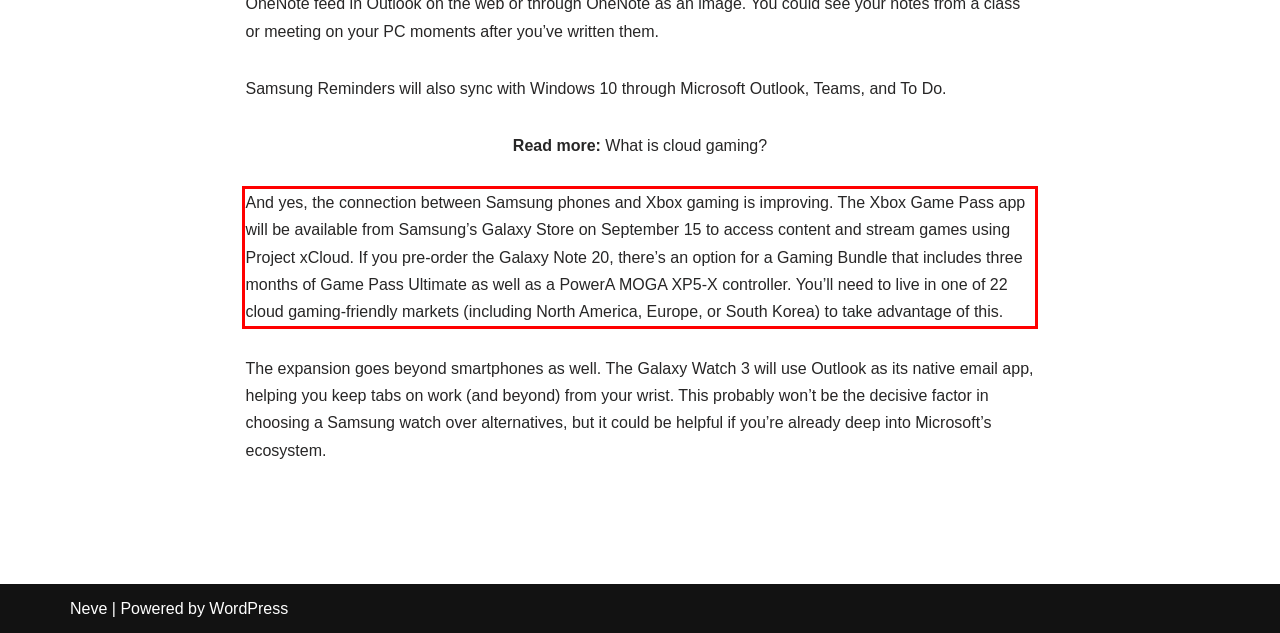Identify the red bounding box in the webpage screenshot and perform OCR to generate the text content enclosed.

And yes, the connection between Samsung phones and Xbox gaming is improving. The Xbox Game Pass app will be available from Samsung’s Galaxy Store on September 15 to access content and stream games using Project xCloud. If you pre-order the Galaxy Note 20, there’s an option for a Gaming Bundle that includes three months of Game Pass Ultimate as well as a PowerA MOGA XP5-X controller. You’ll need to live in one of 22 cloud gaming-friendly markets (including North America, Europe, or South Korea) to take advantage of this.